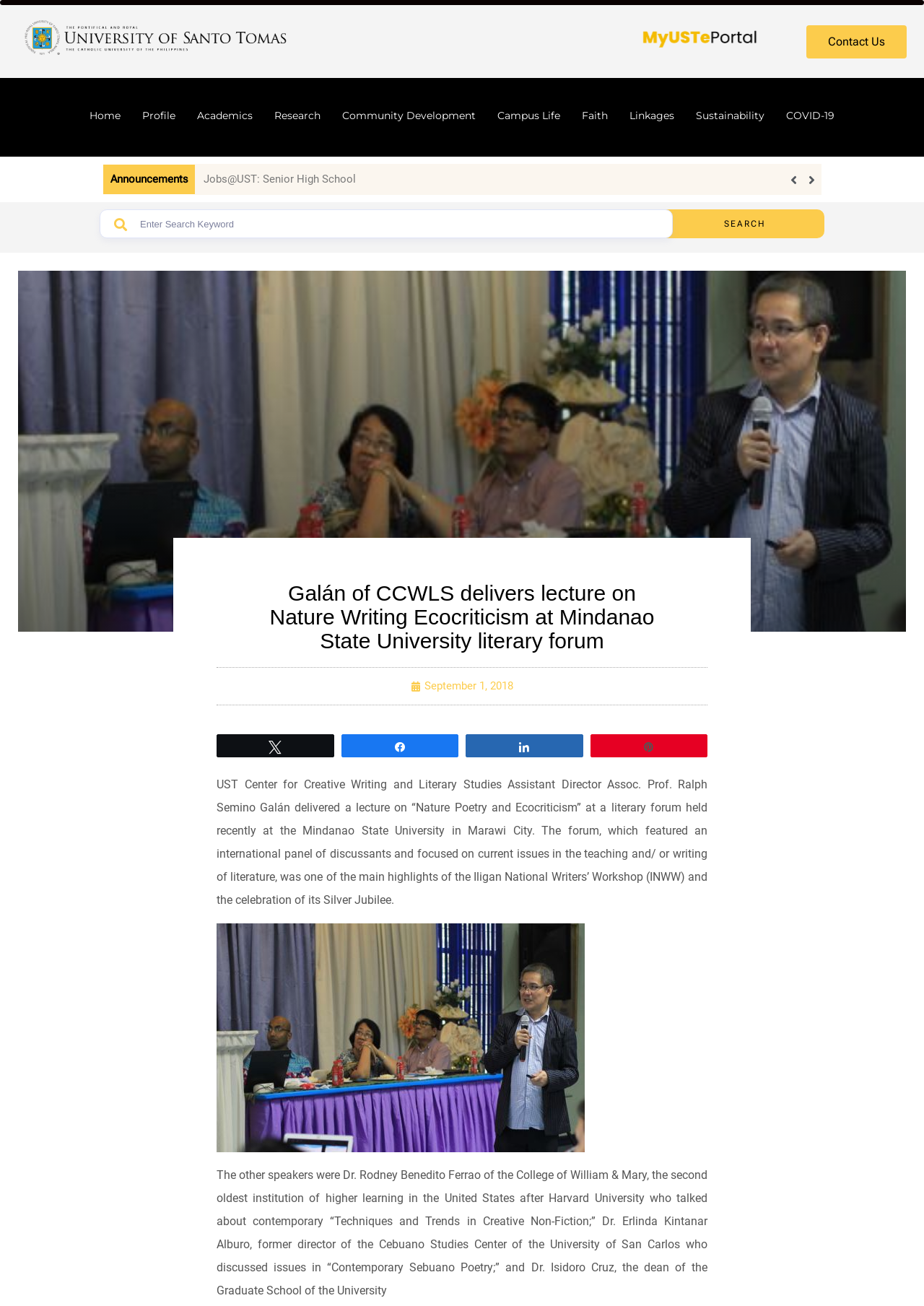What is the location of the university where the literary forum was held? Look at the image and give a one-word or short phrase answer.

Marawi City